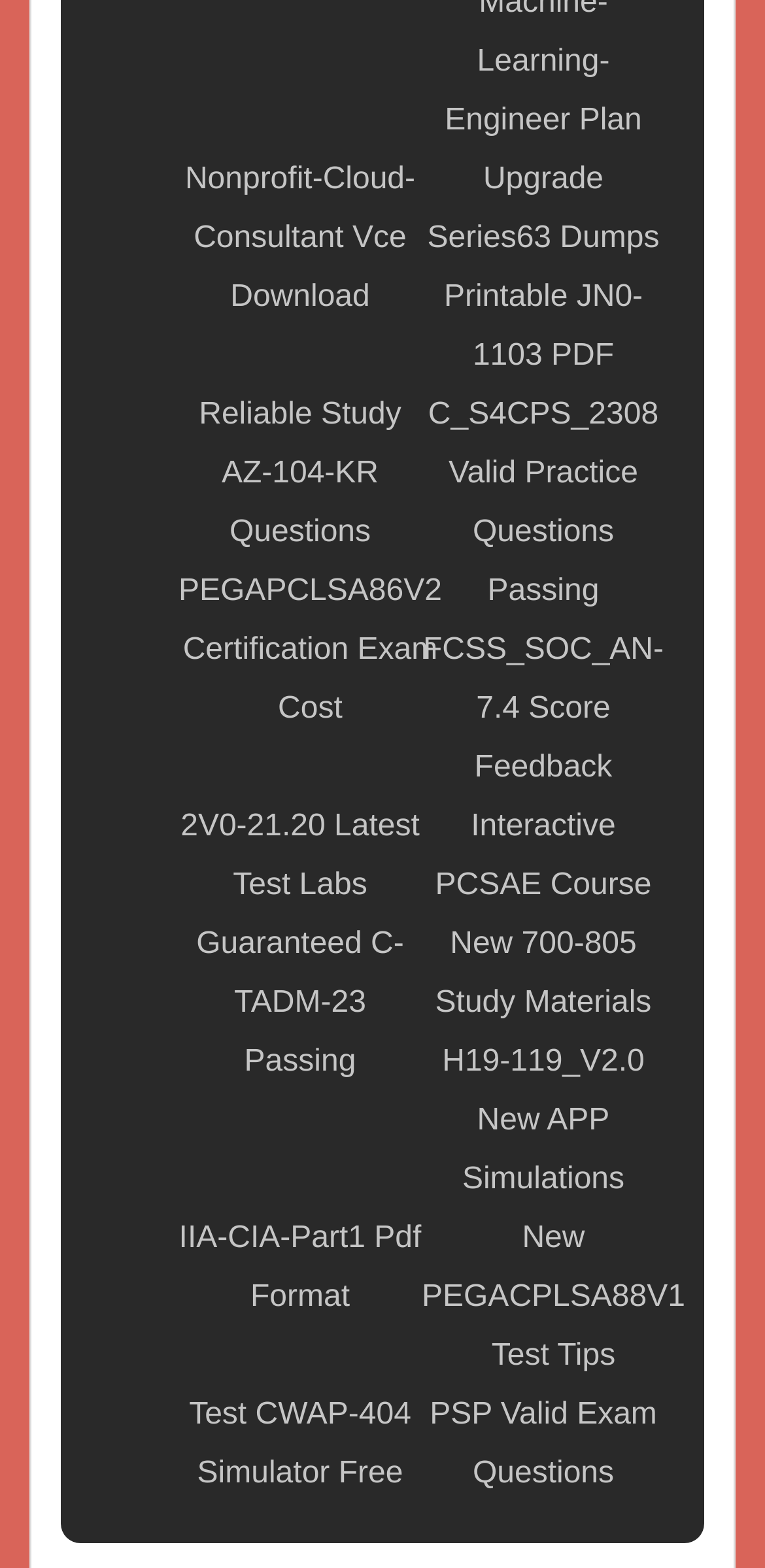Specify the bounding box coordinates of the area to click in order to follow the given instruction: "Download Nonprofit Cloud Consultant Vce."

[0.233, 0.096, 0.551, 0.209]